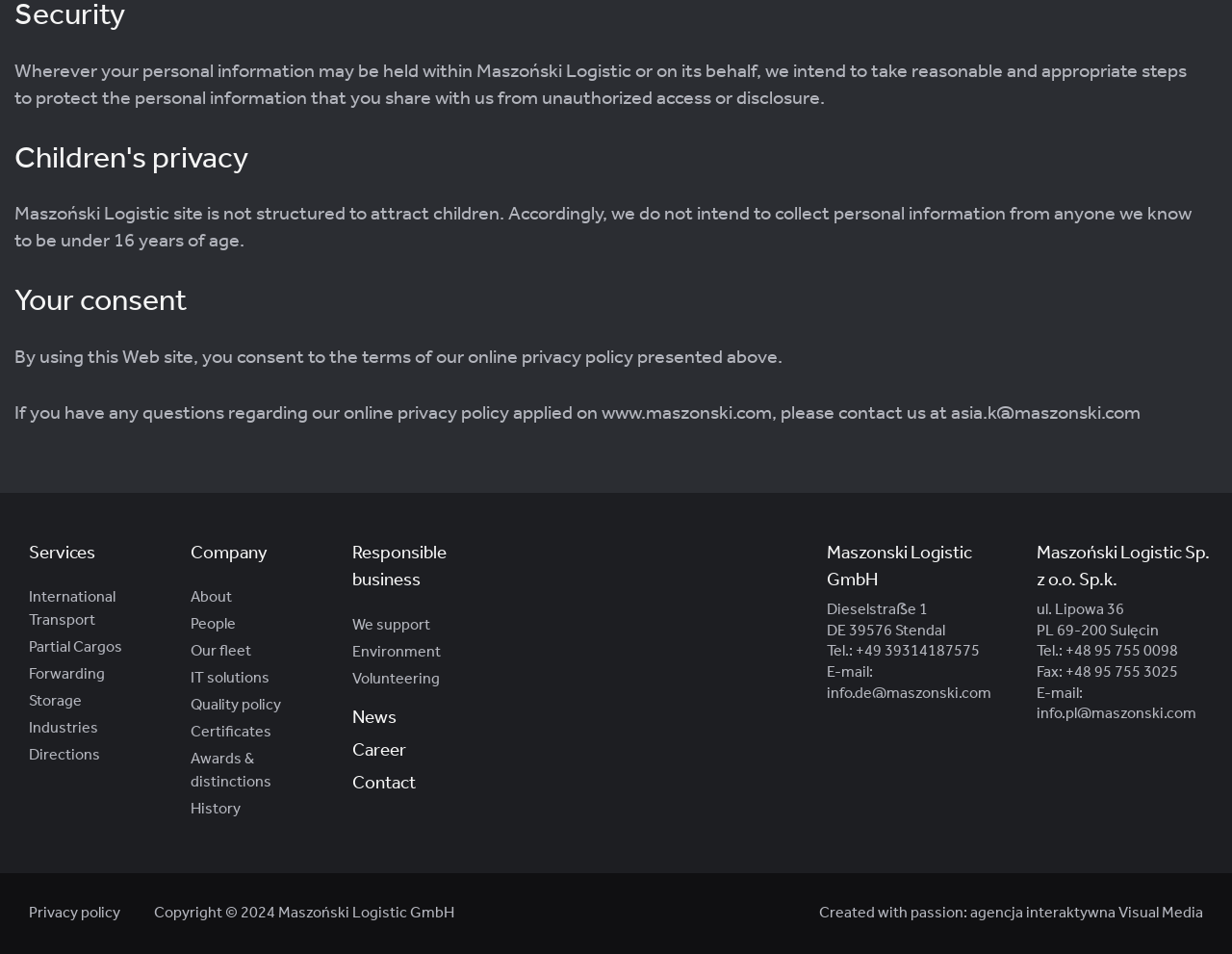Identify the bounding box for the given UI element using the description provided. Coordinates should be in the format (top-left x, top-left y, bottom-right x, bottom-right y) and must be between 0 and 1. Here is the description: We support

[0.286, 0.647, 0.349, 0.664]